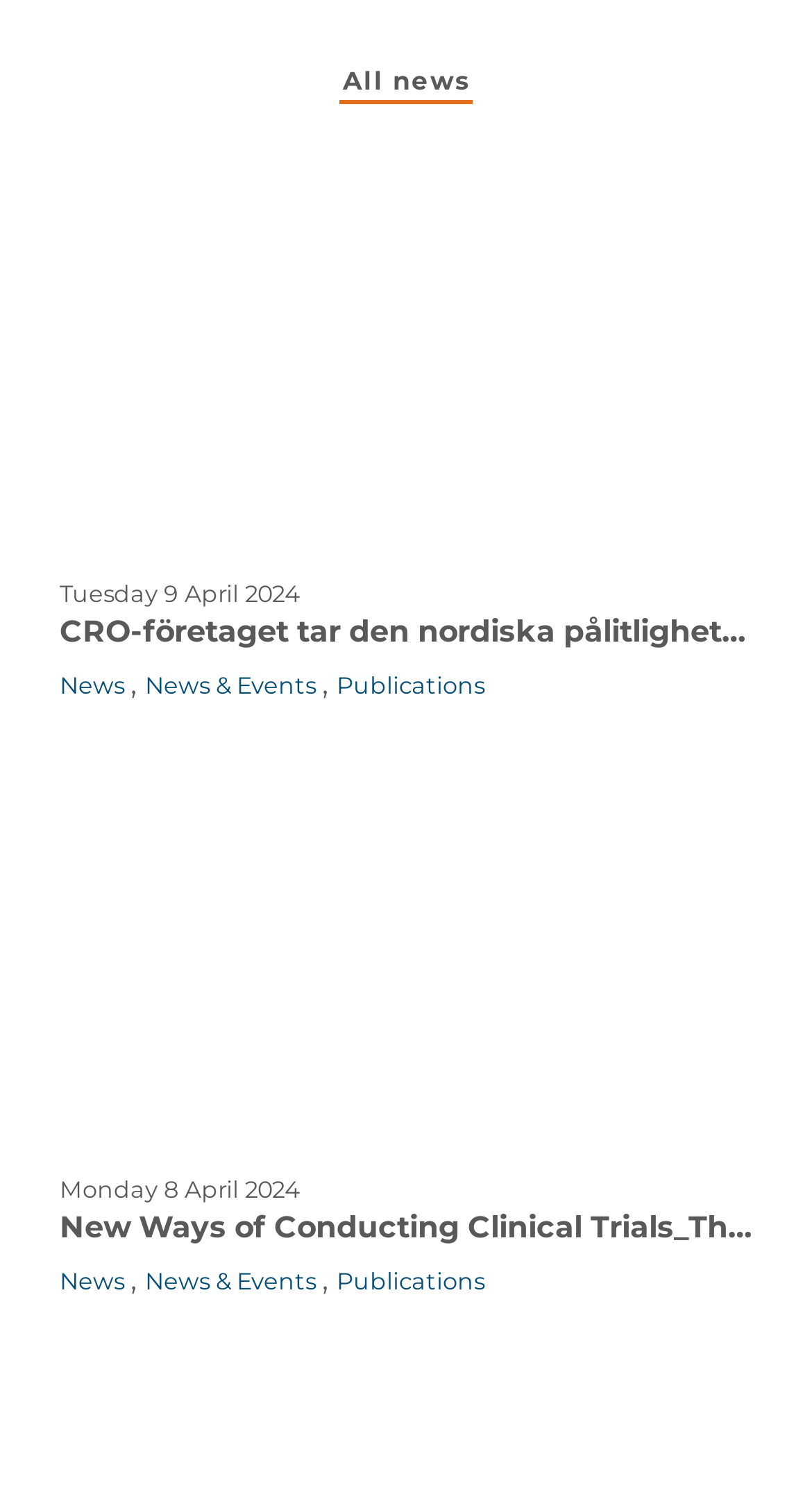Identify the bounding box coordinates for the region of the element that should be clicked to carry out the instruction: "Click on 'All news' button". The bounding box coordinates should be four float numbers between 0 and 1, i.e., [left, top, right, bottom].

[0.422, 0.024, 0.578, 0.087]